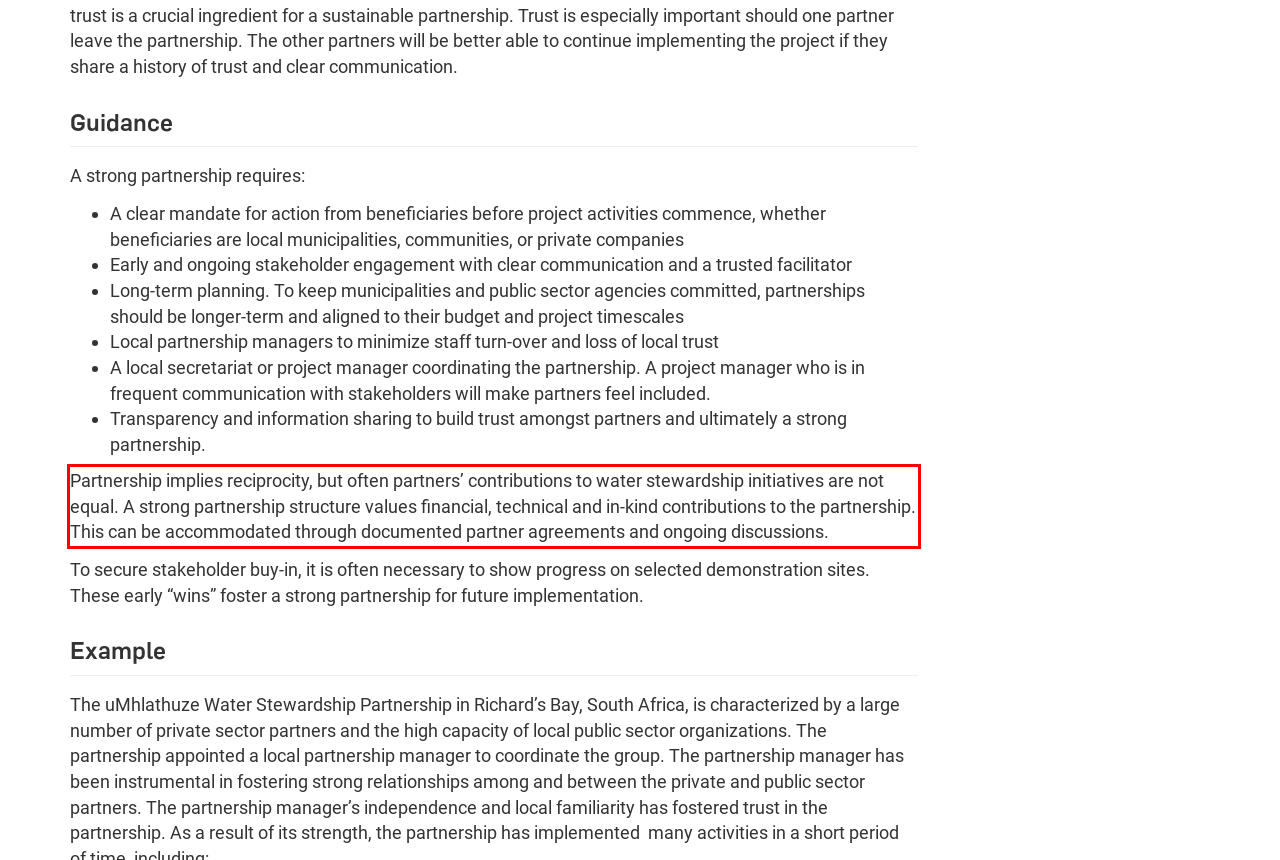Examine the screenshot of the webpage, locate the red bounding box, and generate the text contained within it.

Partnership implies reciprocity, but often partners’ contributions to water stewardship initiatives are not equal. A strong partnership structure values financial, technical and in-kind contributions to the partnership. This can be accommodated through documented partner agreements and ongoing discussions.